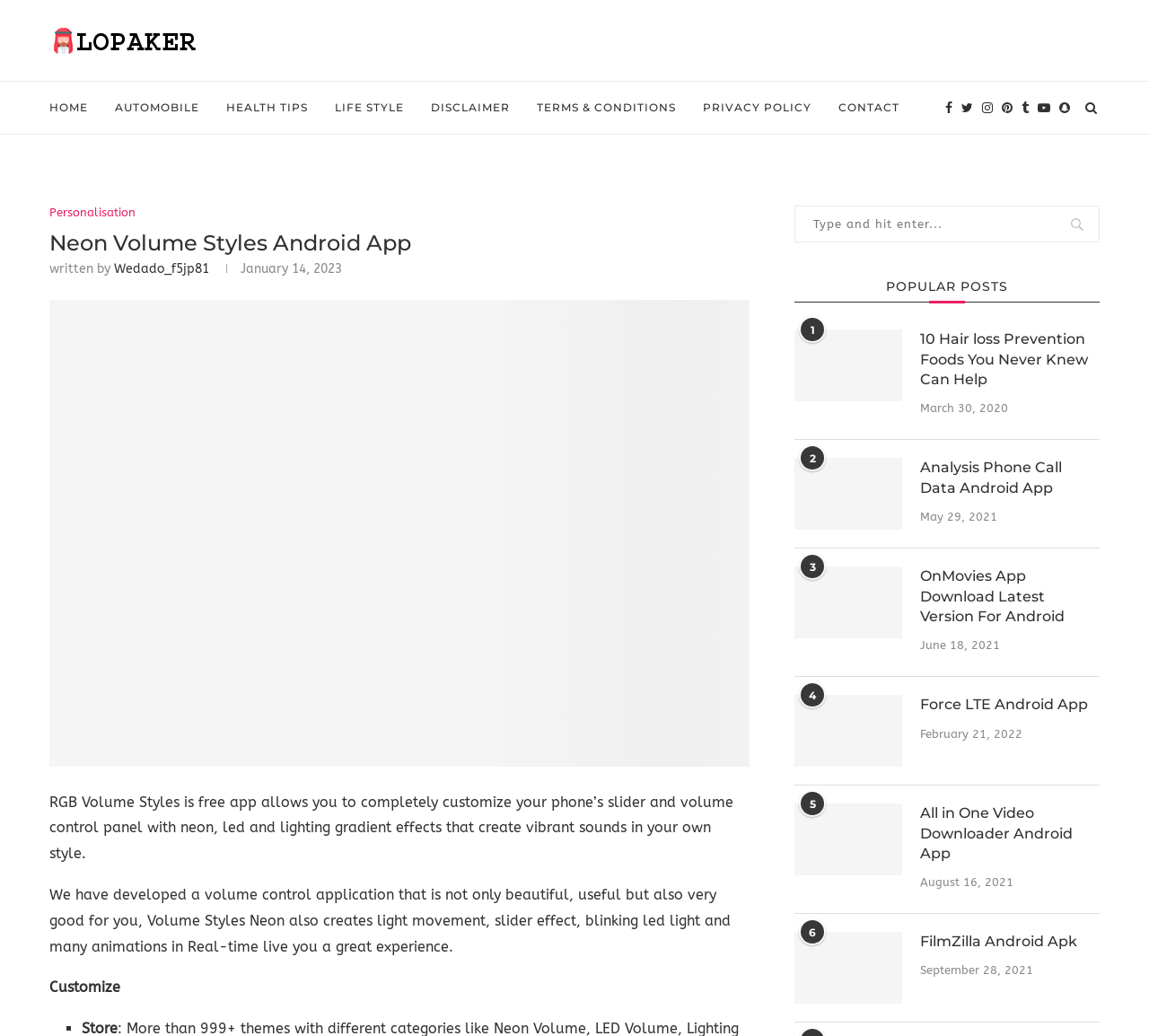Please give a succinct answer using a single word or phrase:
What is the section below the main content?

Popular Posts